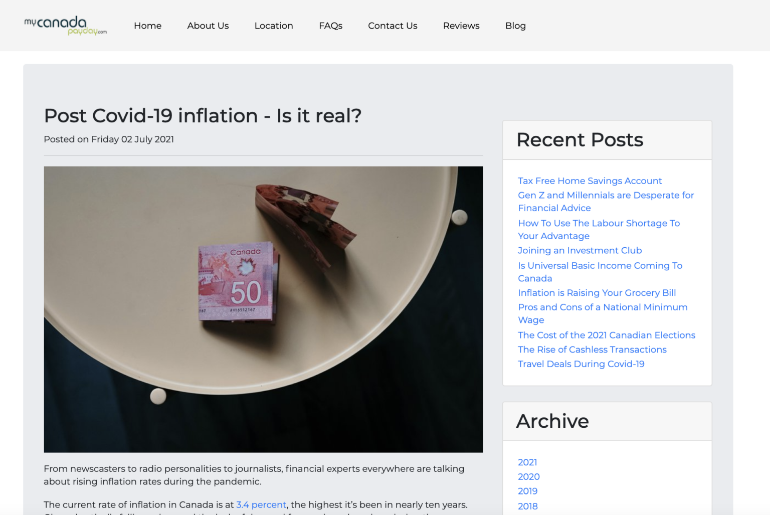Explain the contents of the image with as much detail as possible.

The image features a Canadian $50 note prominently displayed on a circular table. The bill appears to be slightly unfurled, showcasing its distinctive design which includes an illustration of Canada's iconic Parliament Buildings. Beside it, a stack of various denominations of Canadian currency is slightly visible. The background is softly blurred, drawing focus to the money as a representation of discussions surrounding inflation in Canada post-COVID-19. This visual aligns with the article's theme, which explores the implications of rising inflation rates, emphasizing financial awareness during uncertain economic times.